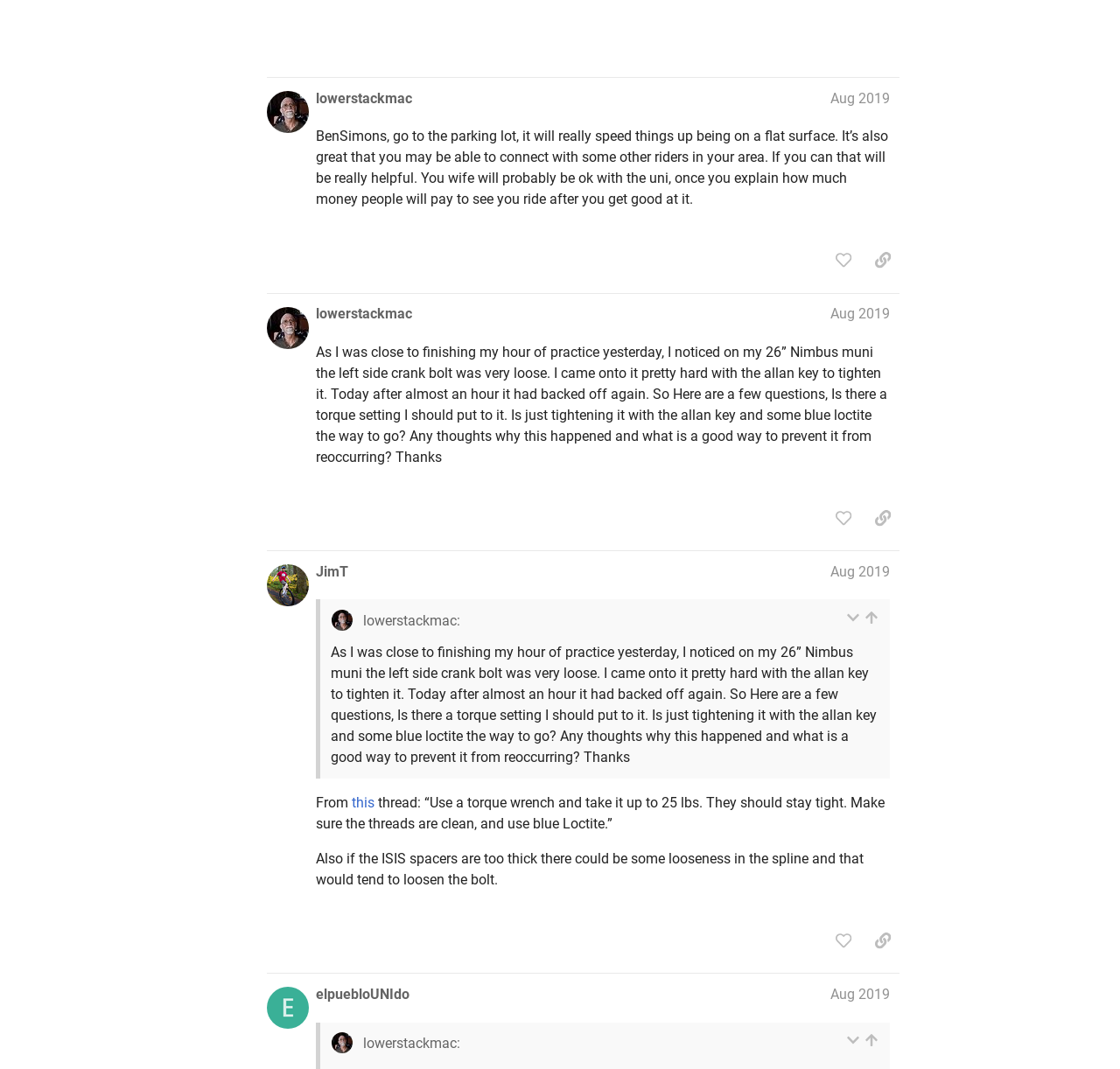From the given element description: "Events", find the bounding box for the UI element. Provide the coordinates as four float numbers between 0 and 1, in the order [left, top, right, bottom].

[0.0, 0.356, 0.212, 0.384]